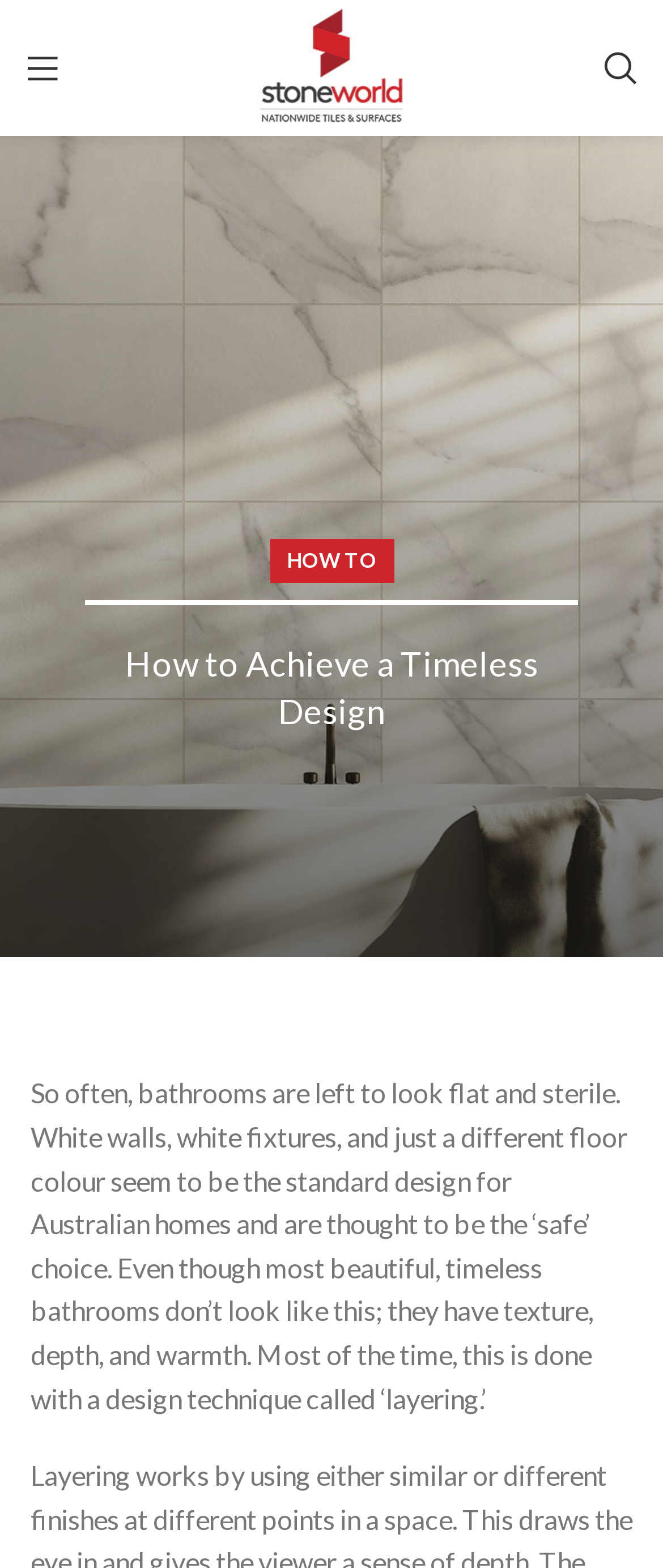What is the tone of the article?
Using the visual information from the image, give a one-word or short-phrase answer.

Informative